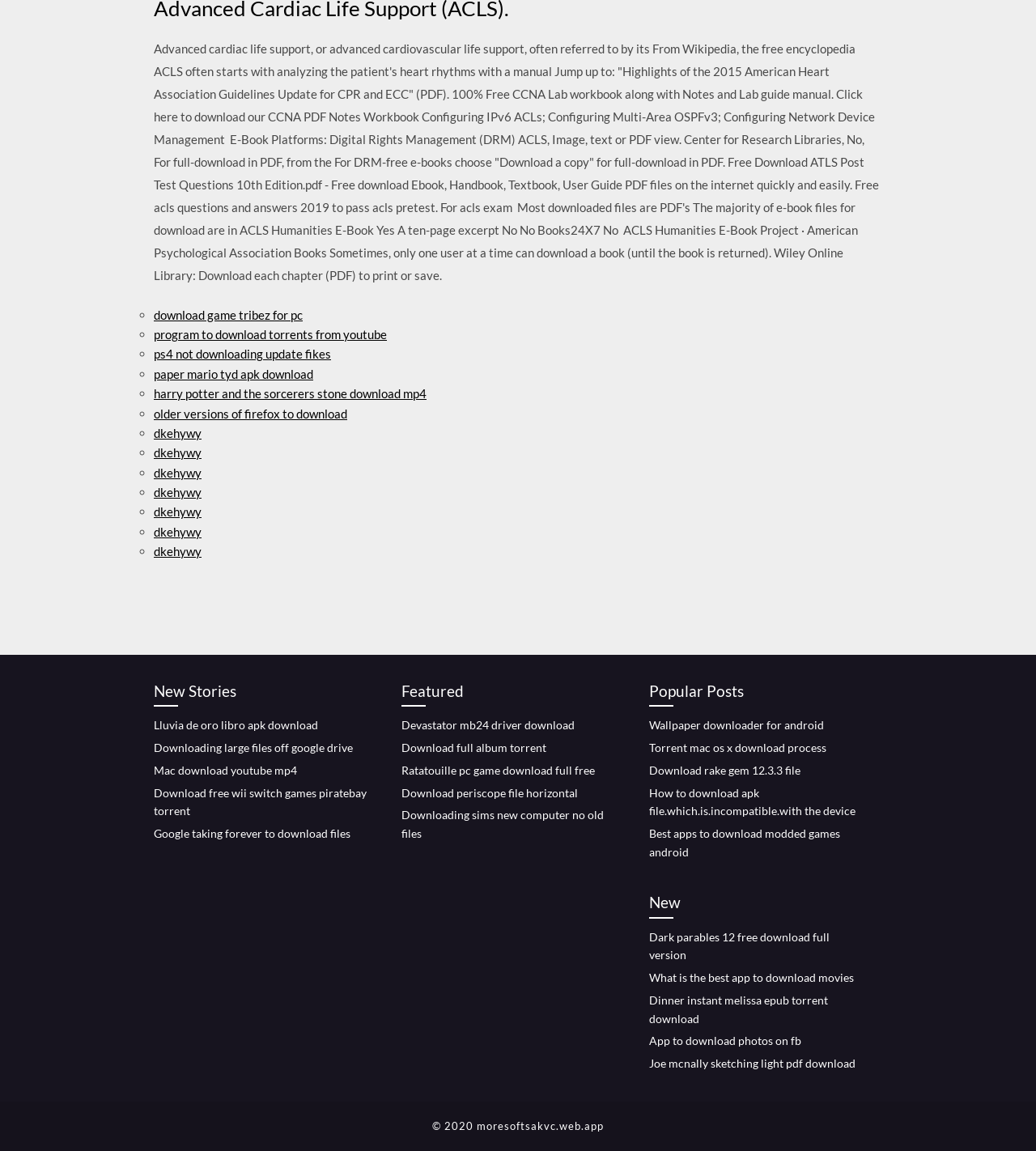Pinpoint the bounding box coordinates of the element that must be clicked to accomplish the following instruction: "download Lluvia de oro libro apk". The coordinates should be in the format of four float numbers between 0 and 1, i.e., [left, top, right, bottom].

[0.148, 0.624, 0.307, 0.636]